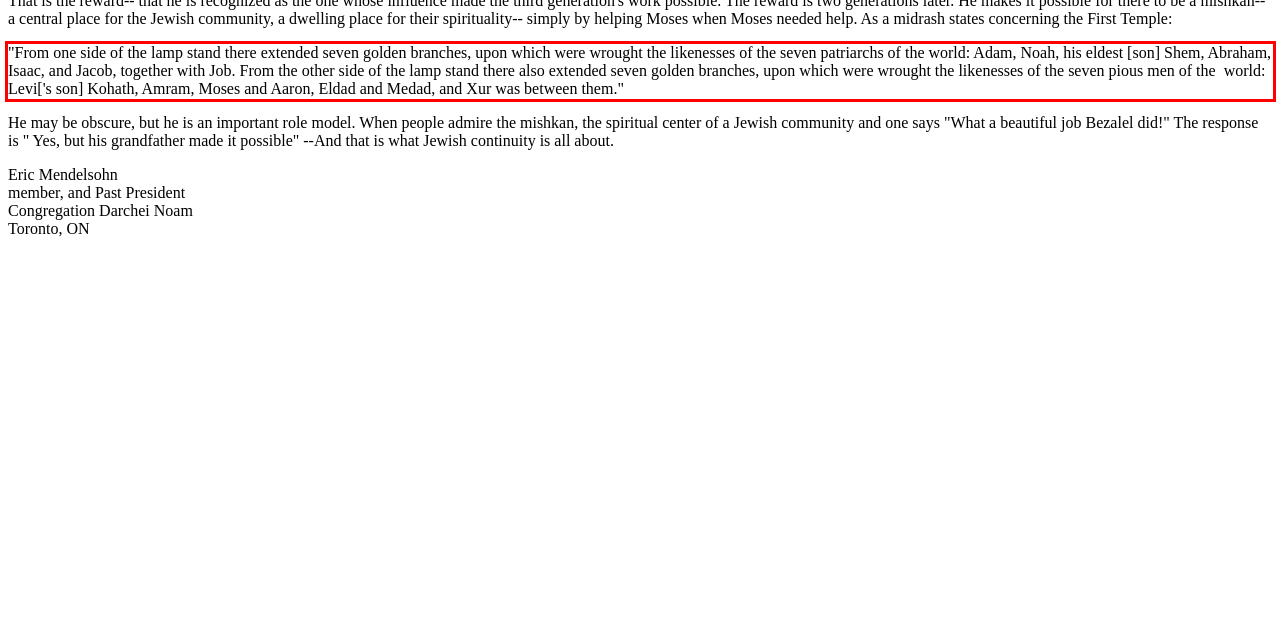You have a screenshot of a webpage where a UI element is enclosed in a red rectangle. Perform OCR to capture the text inside this red rectangle.

"From one side of the lamp stand there extended seven golden branches, upon which were wrought the likenesses of the seven patriarchs of the world: Adam, Noah, his eldest [son] Shem, Abraham, Isaac, and Jacob, together with Job. From the other side of the lamp stand there also extended seven golden branches, upon which were wrought the likenesses of the seven pious men of the world: Levi['s son] Kohath, Amram, Moses and Aaron, Eldad and Medad, and Xur was between them."